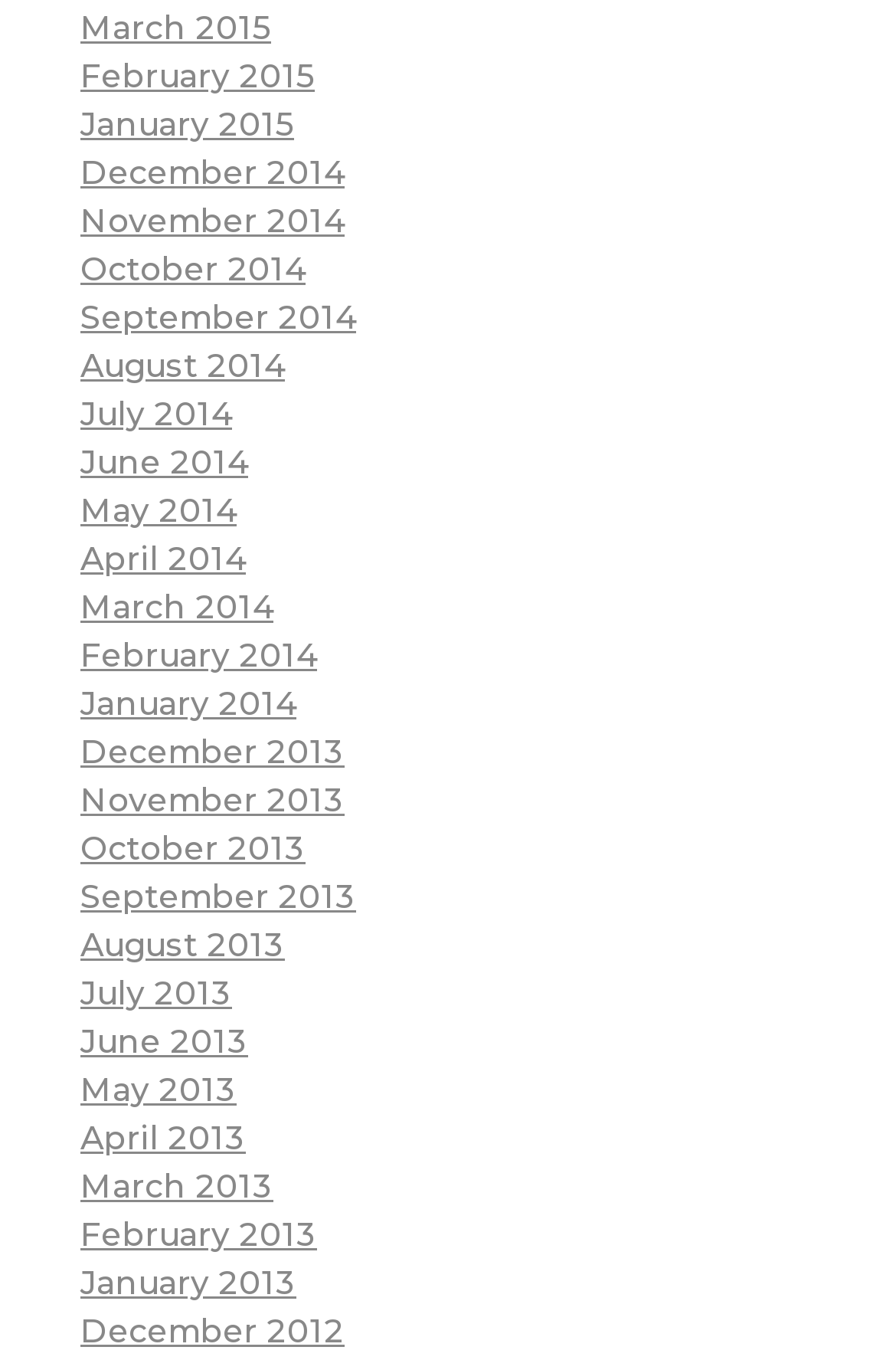Are the months listed in chronological order?
Carefully examine the image and provide a detailed answer to the question.

I examined the link elements on the webpage and found that the months are listed in chronological order, with the earliest month (December 2012) at the bottom and the latest month (March 2015) at the top.